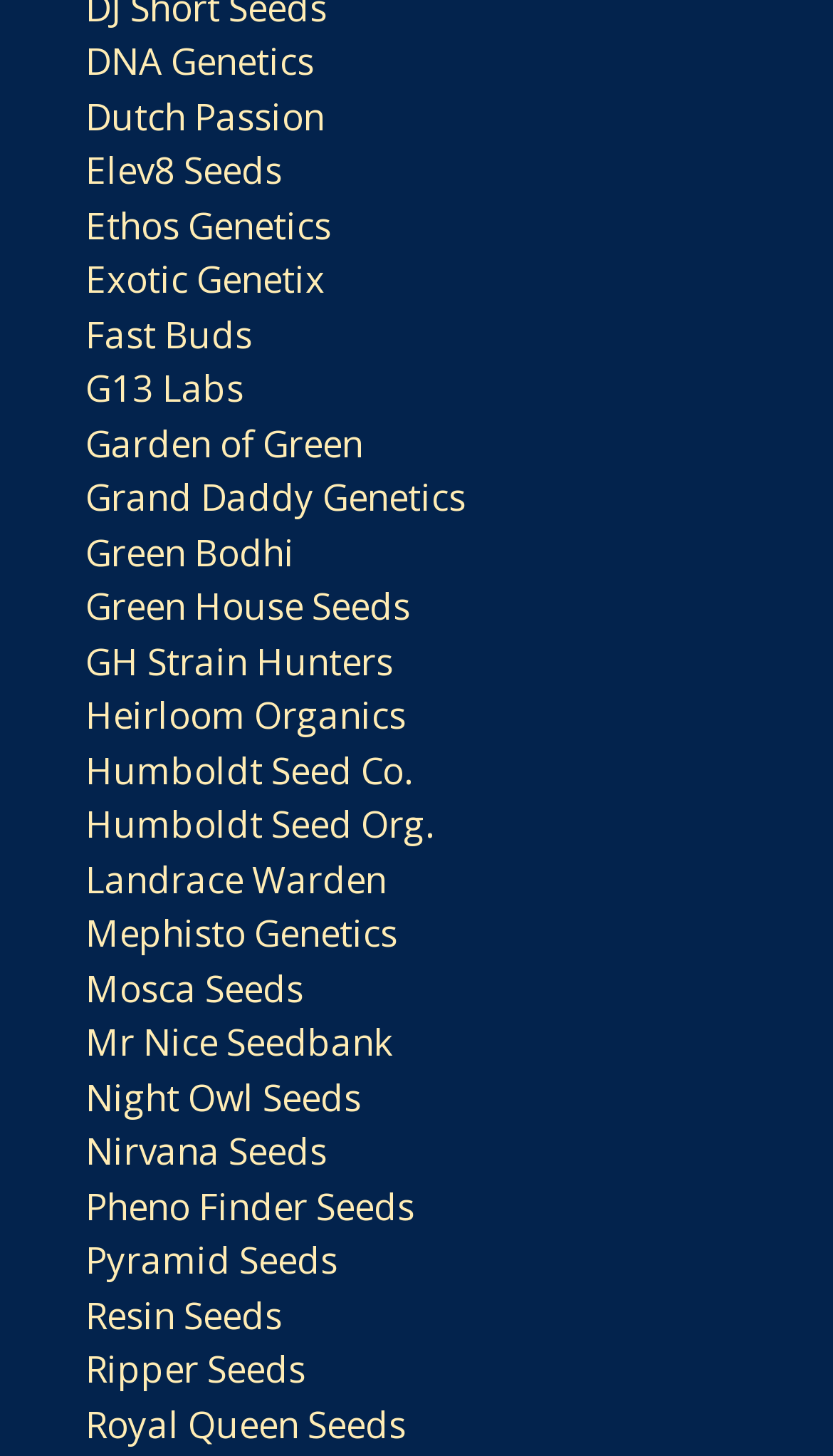How many seed banks are listed?
Look at the image and respond with a one-word or short phrase answer.

30